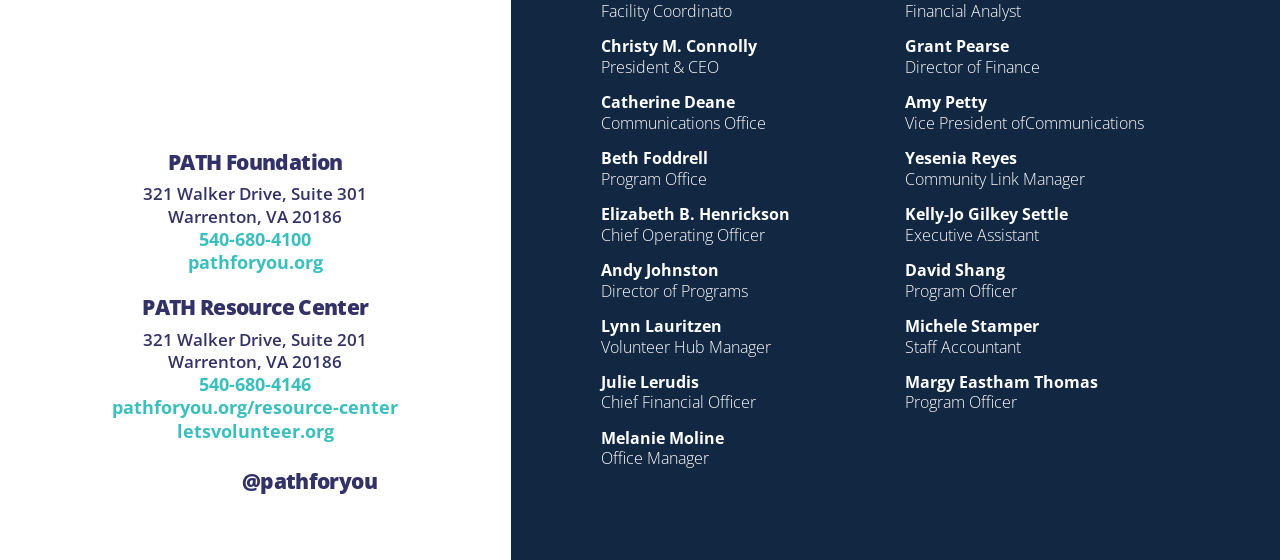Who is the President & CEO of PATH Foundation? From the image, respond with a single word or brief phrase.

Christy M. Connolly